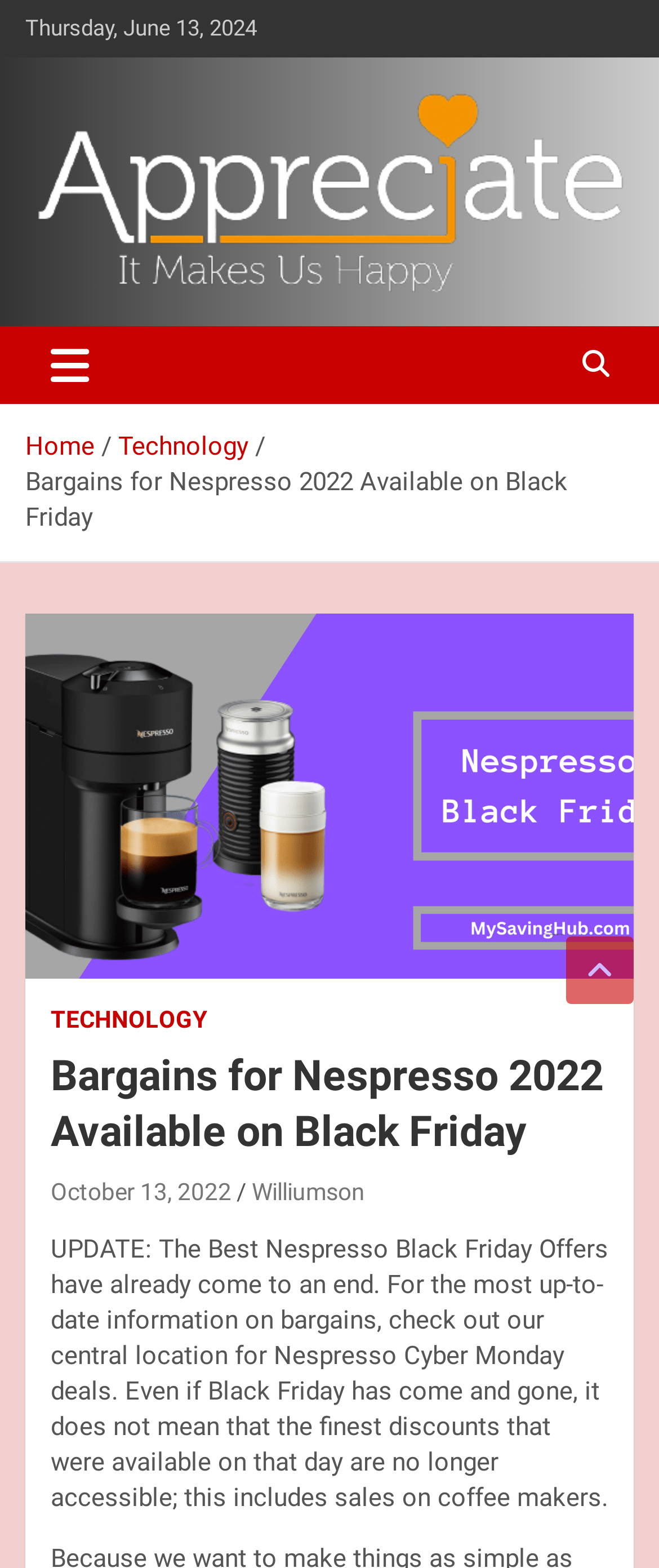What type of articles can be found on this website?
Provide a detailed answer to the question using information from the image.

I found the types of articles by looking at the static text element with the content 'Make & Appreciate is the best website for informational articles, such as Technology, Fashion, Health, Sports and Law & Attorney.' which describes the website's content.